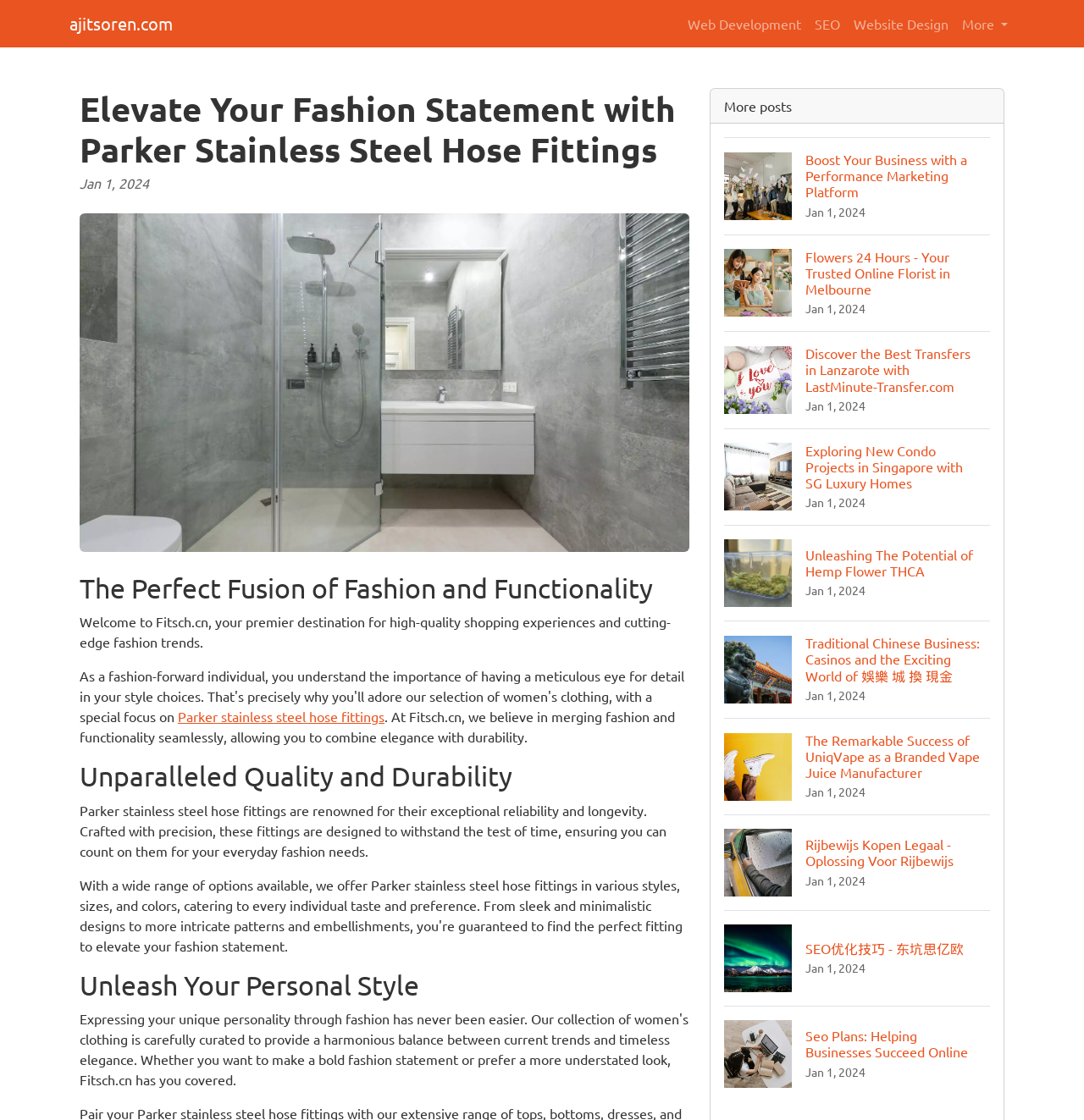Determine the bounding box for the described HTML element: "Business". Ensure the coordinates are four float numbers between 0 and 1 in the format [left, top, right, bottom].

None